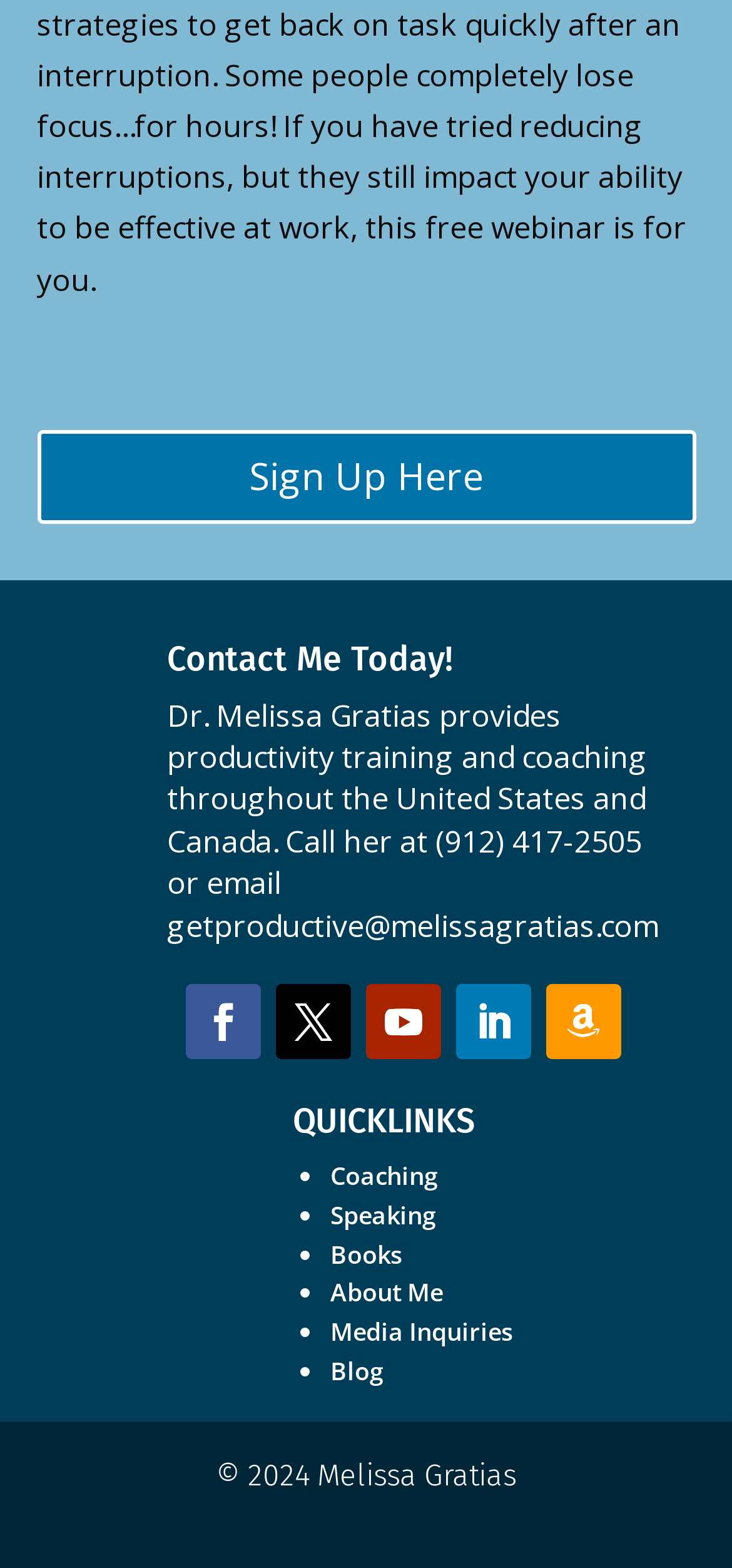Reply to the question with a single word or phrase:
What is the phone number to contact Dr. Melissa Gratias?

(912) 417-2505